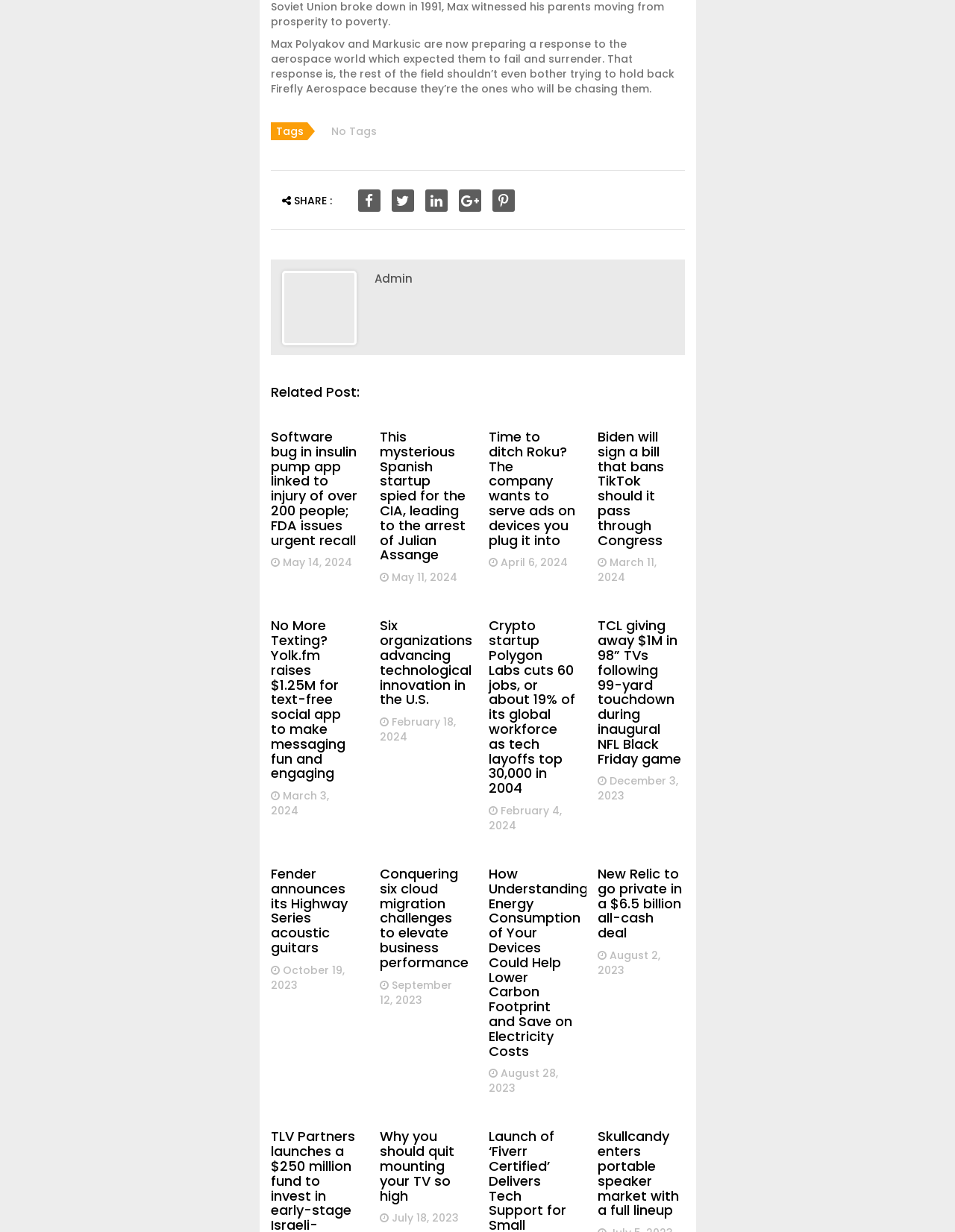Who is the author of the article?
Based on the image, answer the question with as much detail as possible.

The author of the article is Admin, which can be found at the top of the page next to the article title.